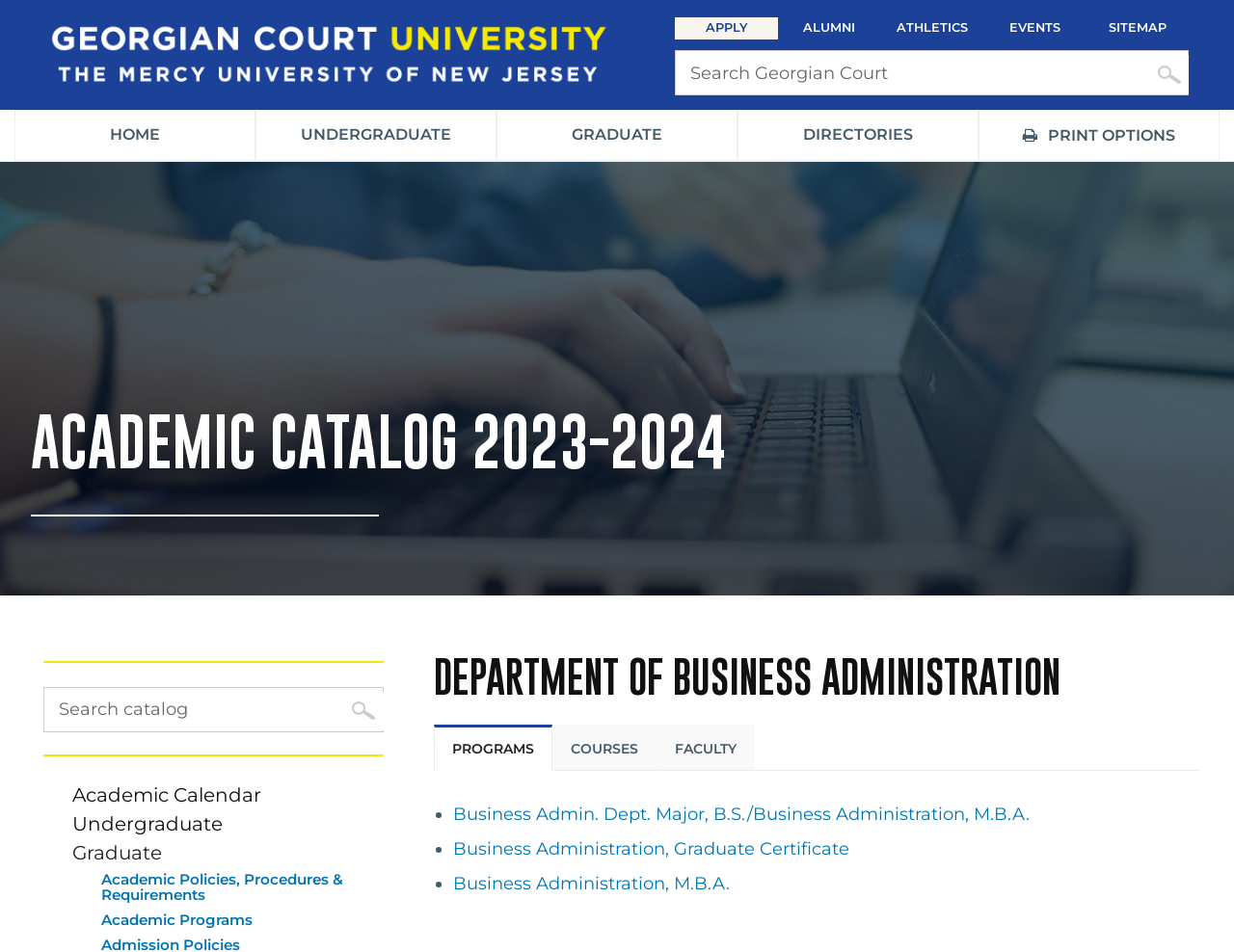Please provide a short answer using a single word or phrase for the question:
What are the three tabs in the 'Page content tabs' section?

PROGRAMS, COURSES, FACULTY